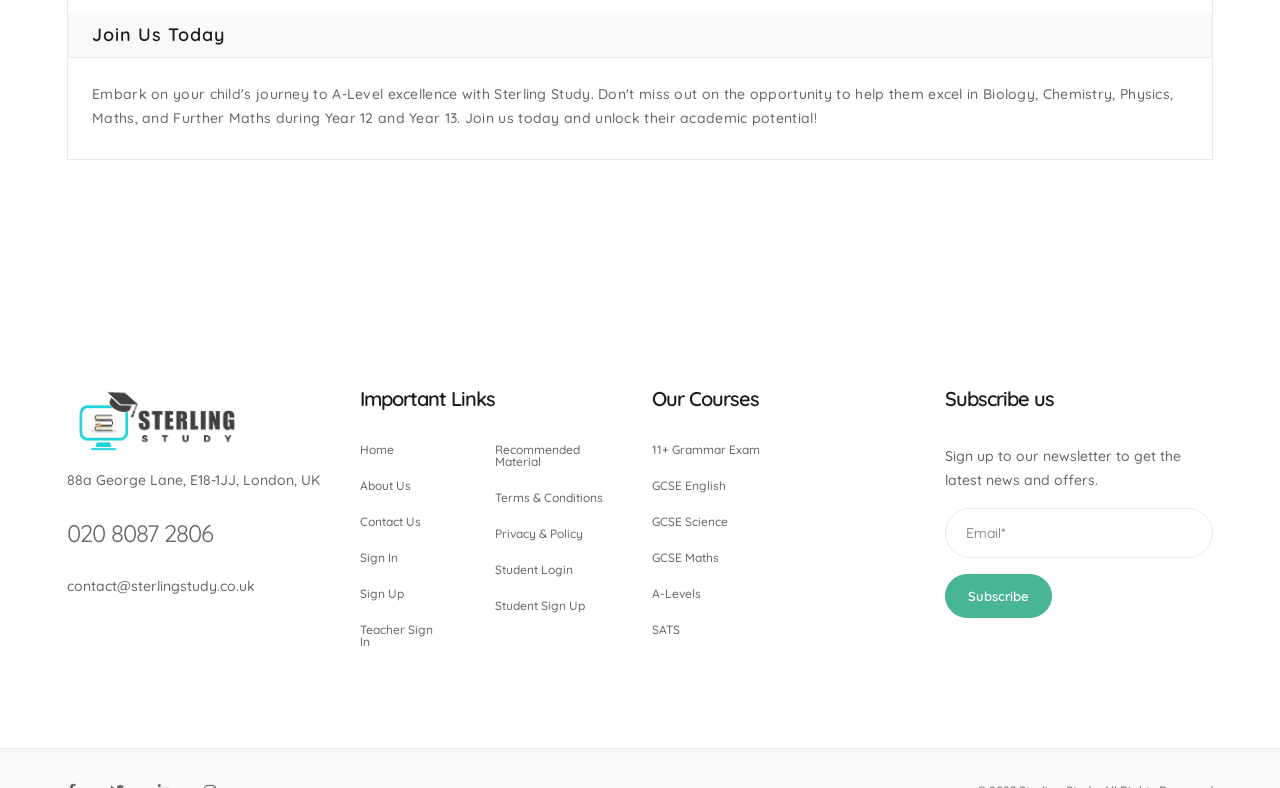Identify and provide the bounding box for the element described by: "020 8087 2806".

[0.052, 0.658, 0.166, 0.696]